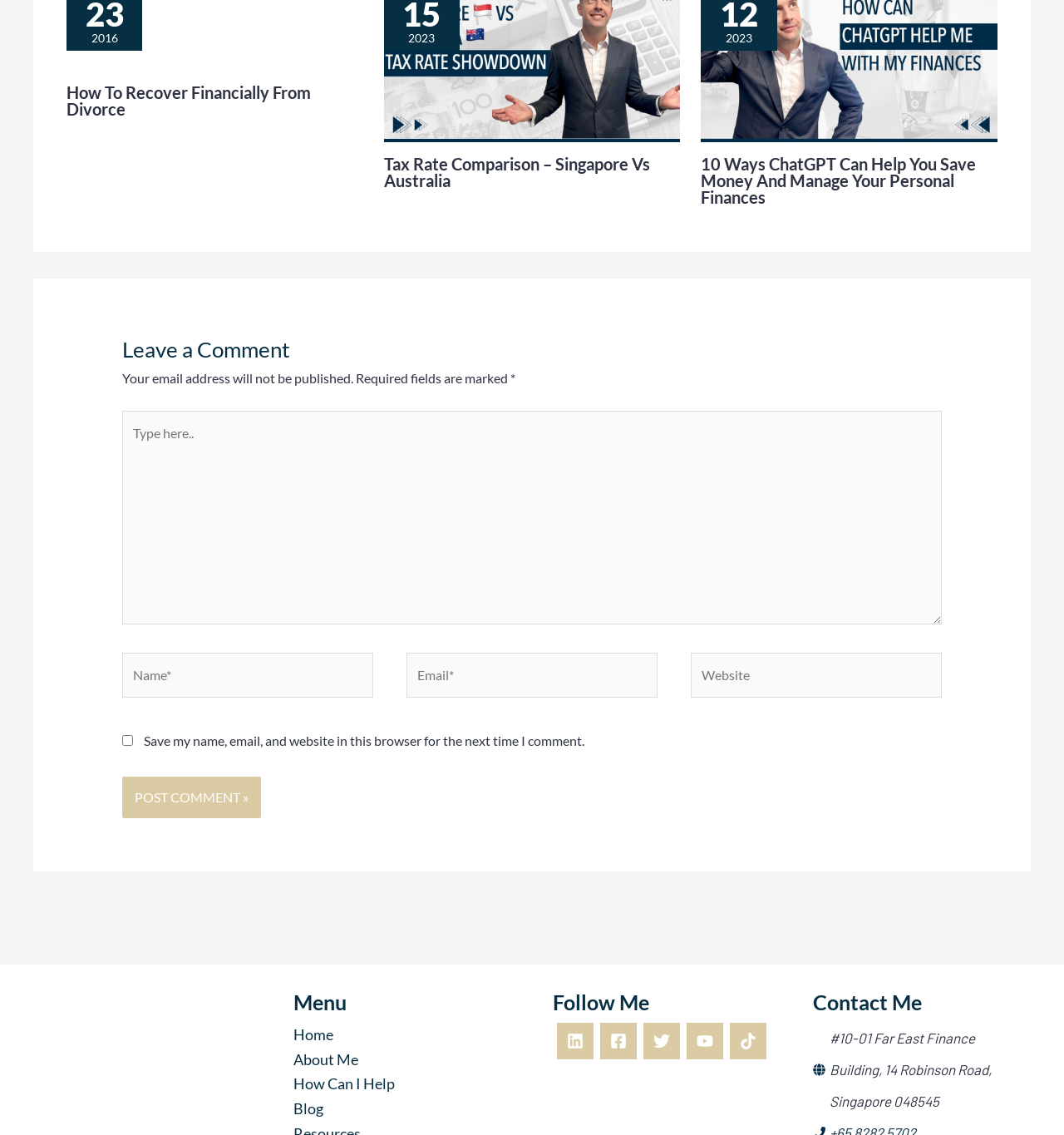Provide your answer to the question using just one word or phrase: What is the title of the first article?

How To Recover Financially From Divorce